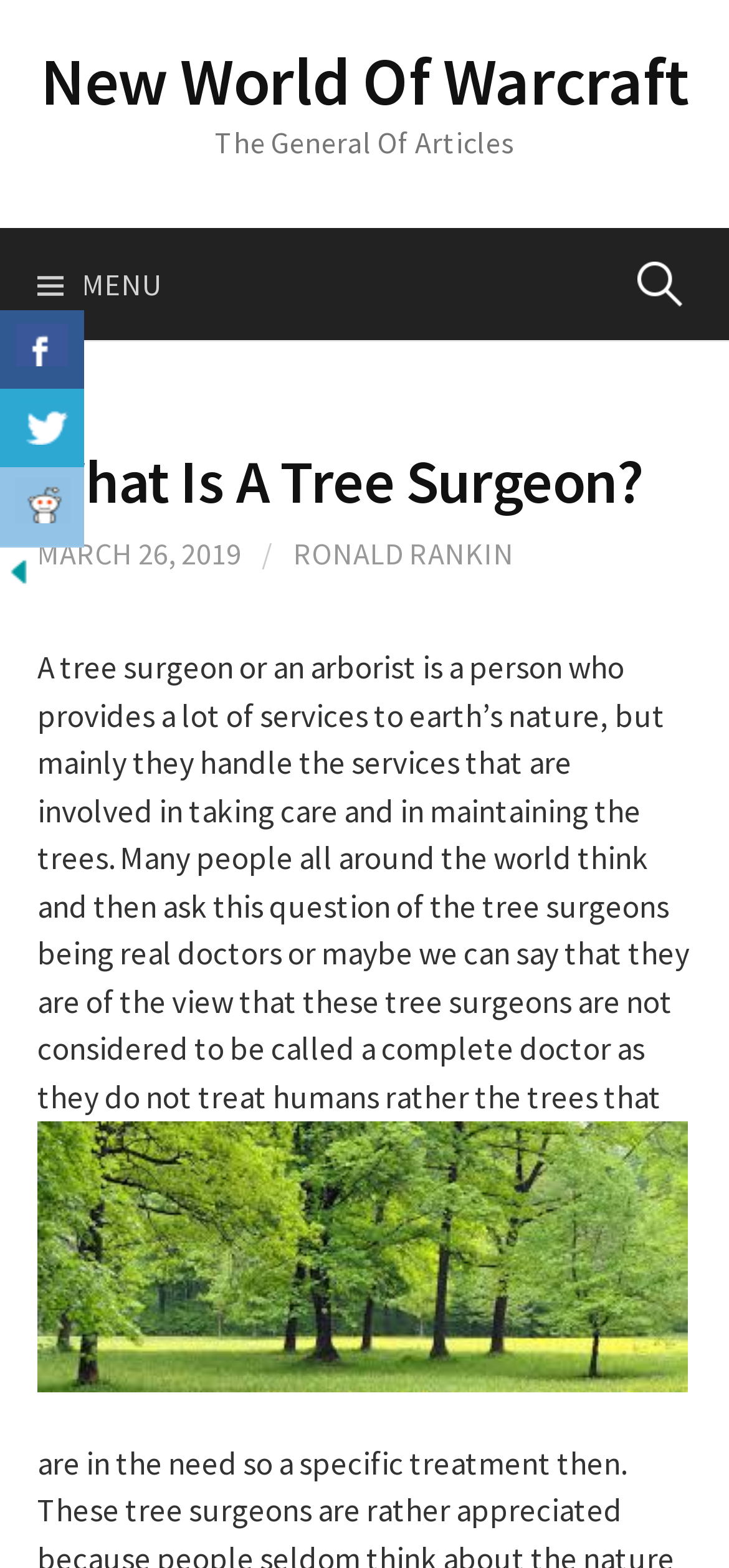Locate the bounding box coordinates of the item that should be clicked to fulfill the instruction: "Click on the author's name".

[0.403, 0.341, 0.705, 0.365]